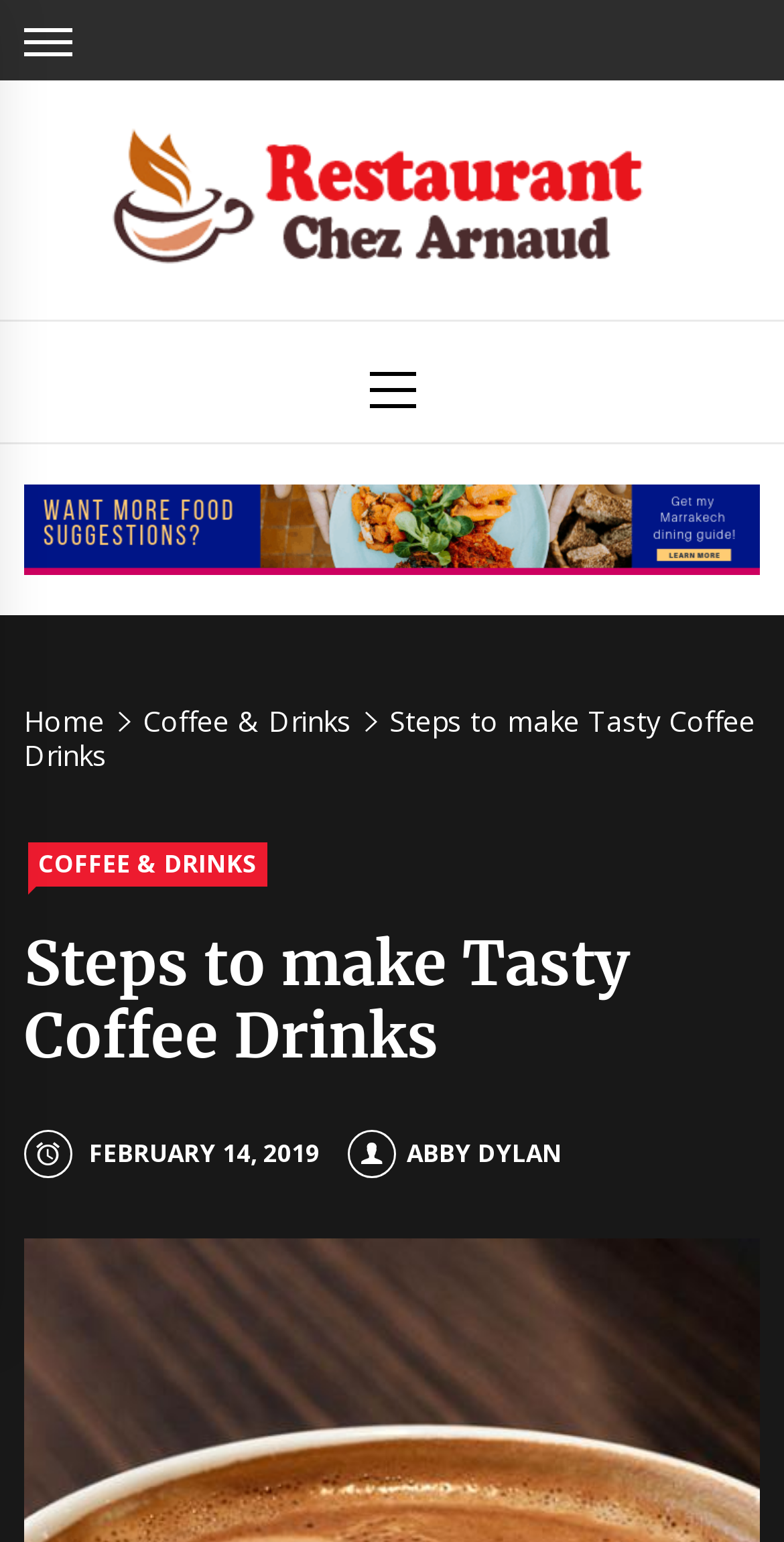Identify the bounding box for the given UI element using the description provided. Coordinates should be in the format (top-left x, top-left y, bottom-right x, bottom-right y) and must be between 0 and 1. Here is the description: Home

[0.031, 0.455, 0.151, 0.48]